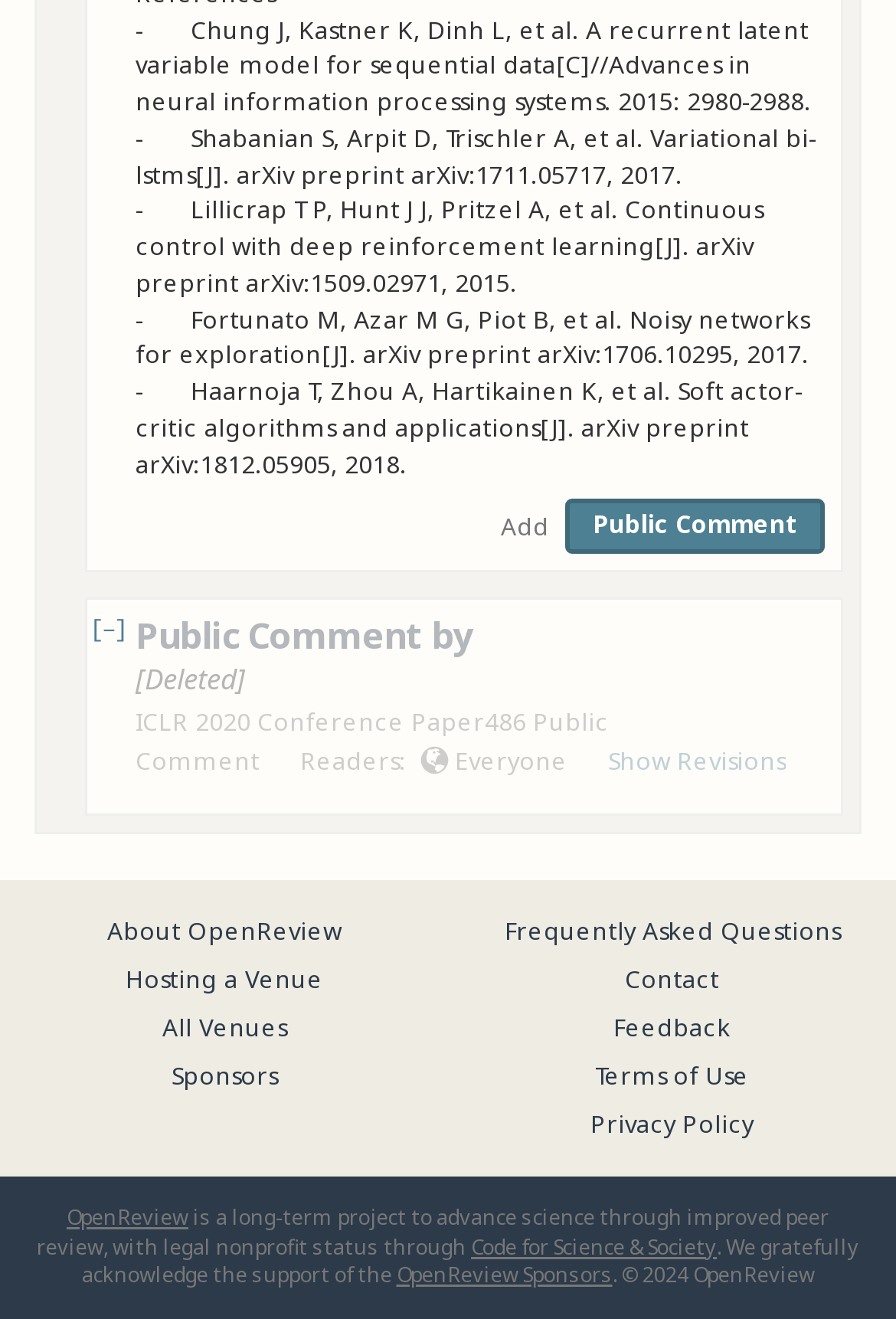What is the year of copyright for OpenReview?
Please use the visual content to give a single word or phrase answer.

2024